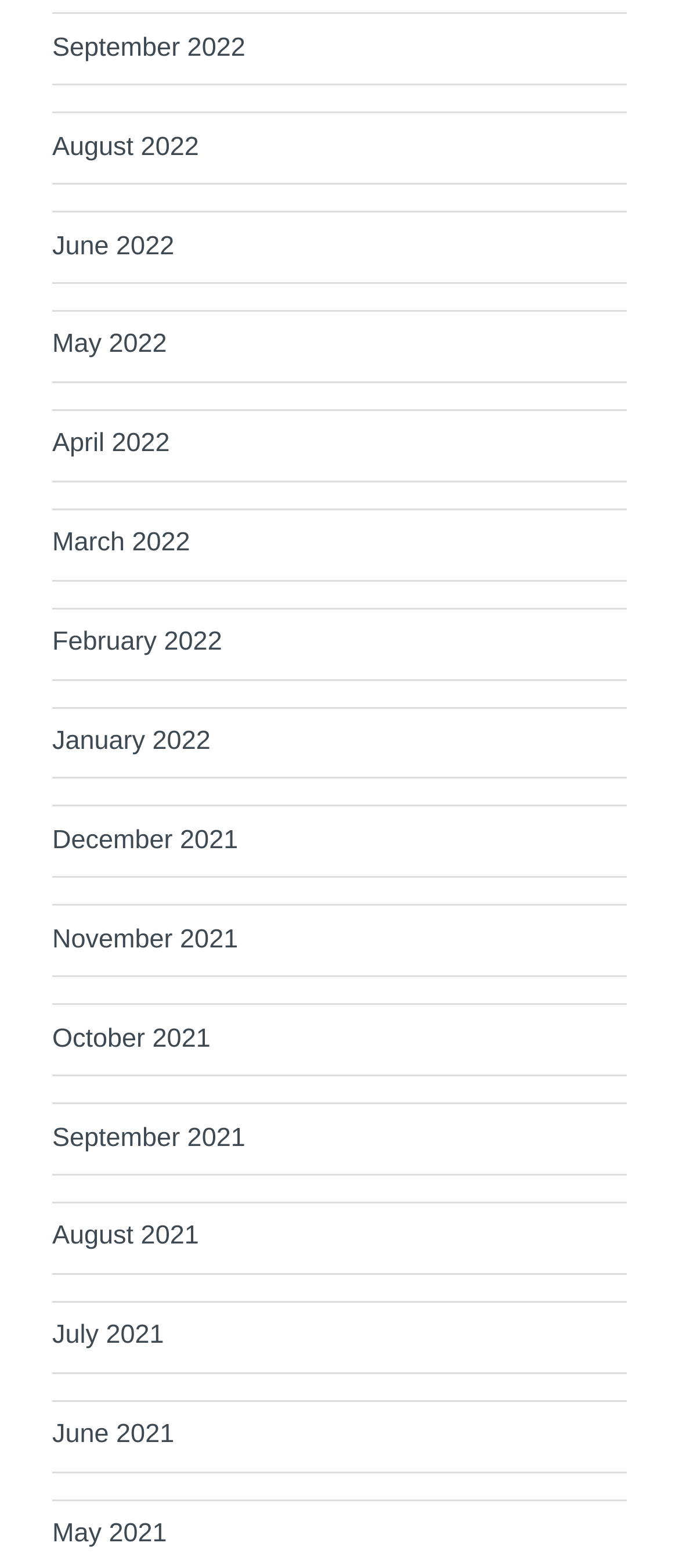What is the most recent month listed?
Using the visual information, answer the question in a single word or phrase.

September 2022